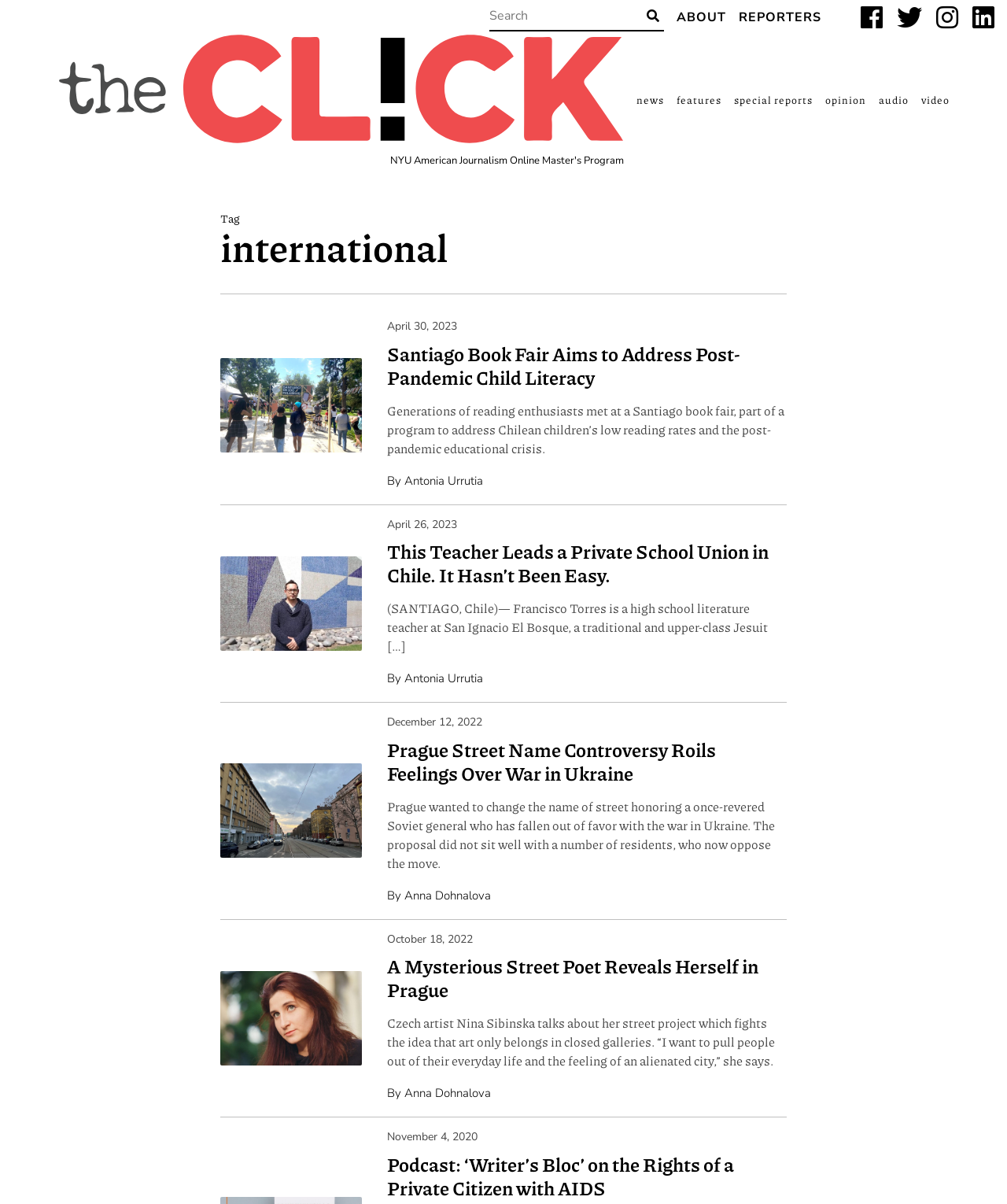Please locate the bounding box coordinates for the element that should be clicked to achieve the following instruction: "Search for something". Ensure the coordinates are given as four float numbers between 0 and 1, i.e., [left, top, right, bottom].

[0.486, 0.003, 0.659, 0.026]